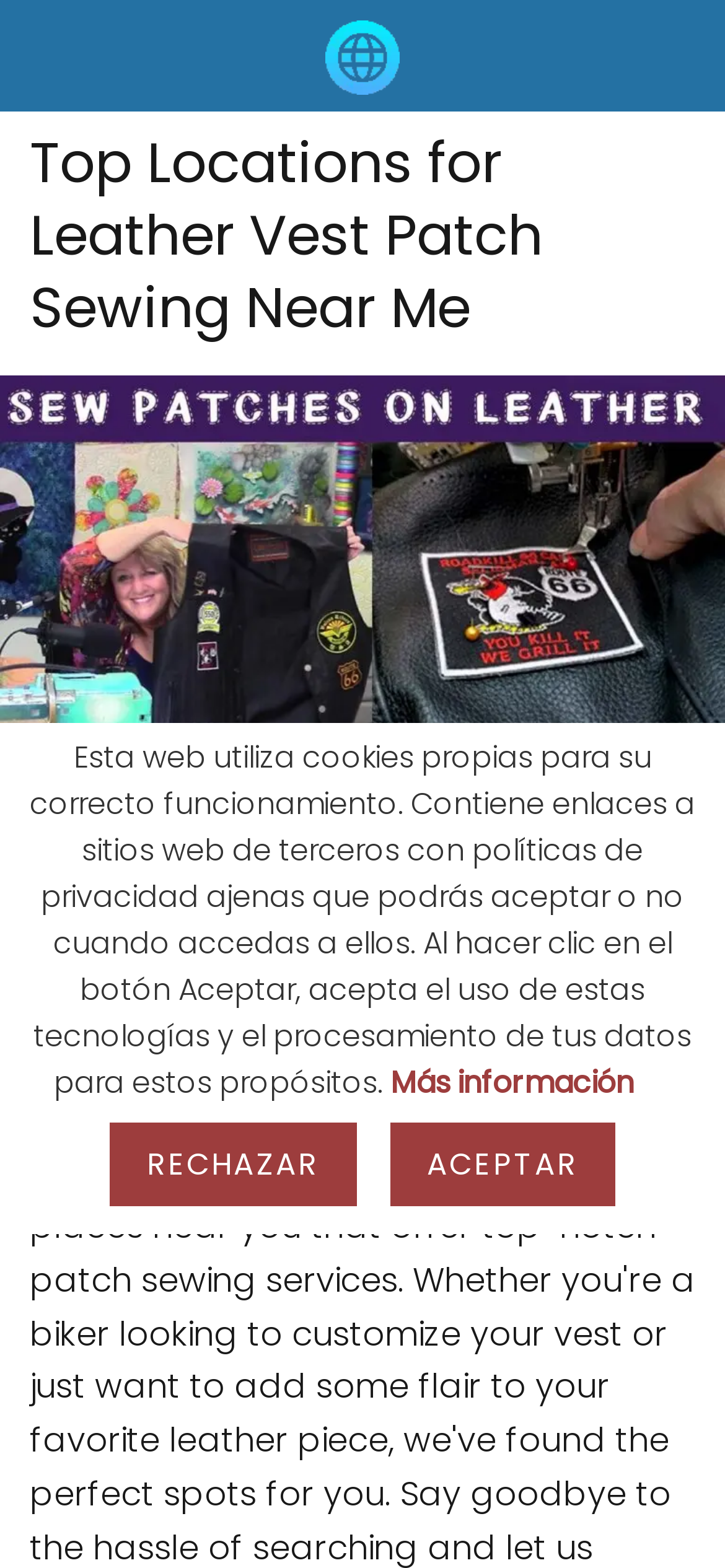Based on the image, provide a detailed response to the question:
Where is the 'Más información' link located?

The 'Más información' link is located below the cookie notification section, which is situated near the bottom of the webpage. This link likely provides additional information about the webpage's cookie policy or data privacy practices.